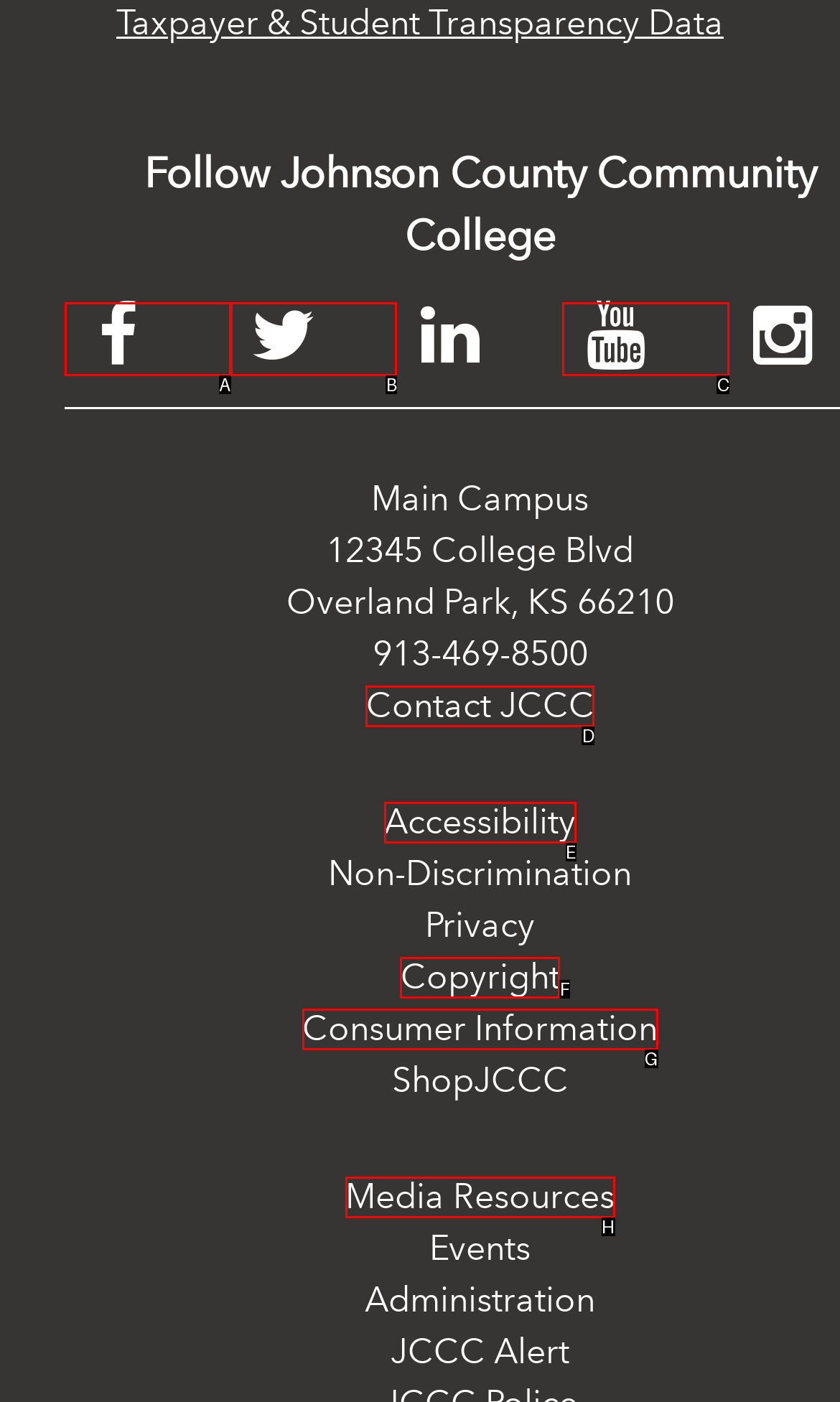Point out the UI element to be clicked for this instruction: Visit YouTube channel. Provide the answer as the letter of the chosen element.

C